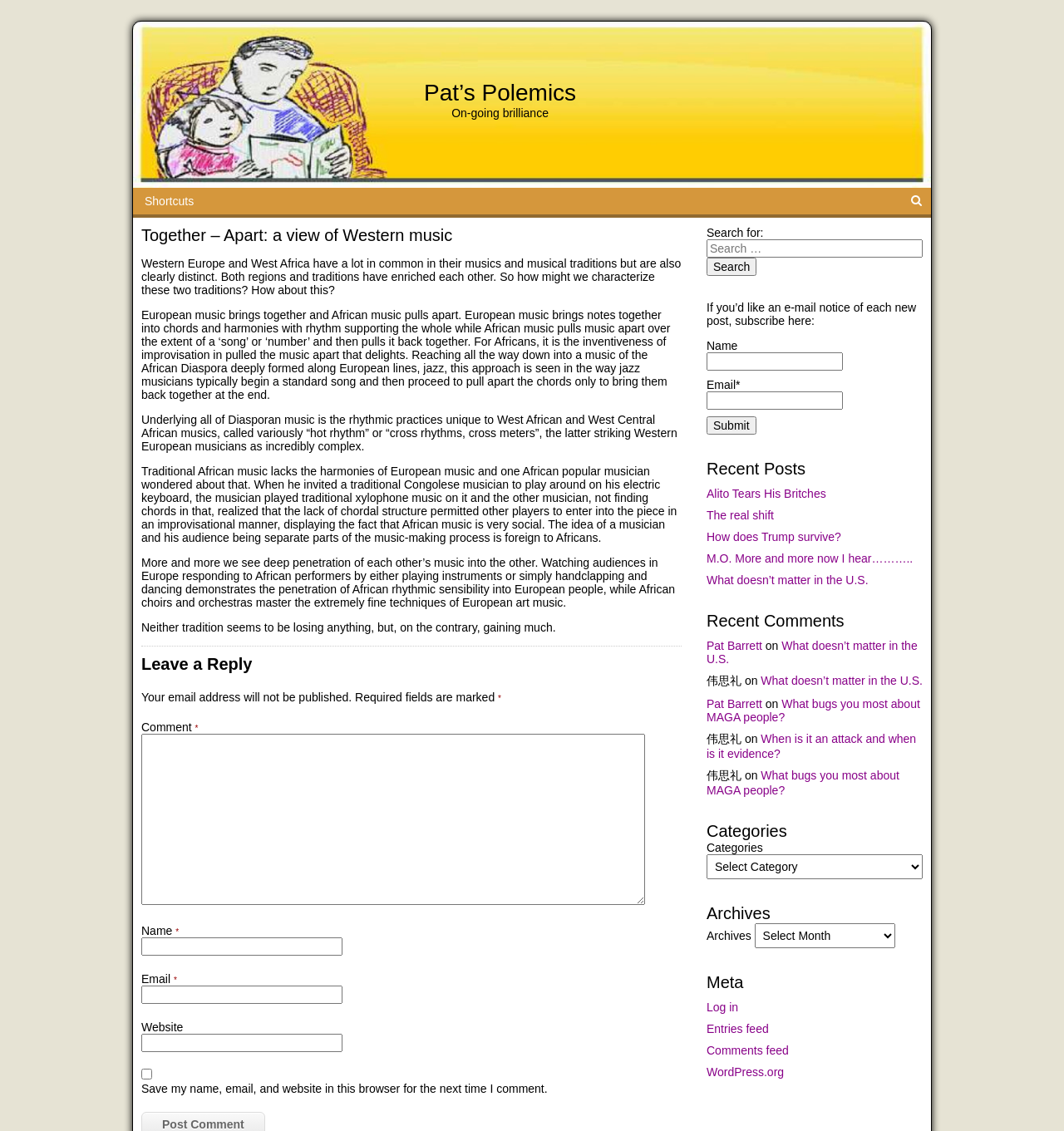Using the format (top-left x, top-left y, bottom-right x, bottom-right y), provide the bounding box coordinates for the described UI element. All values should be floating point numbers between 0 and 1: alt="BP_system_ENG" title="BP_system_ENG"

None